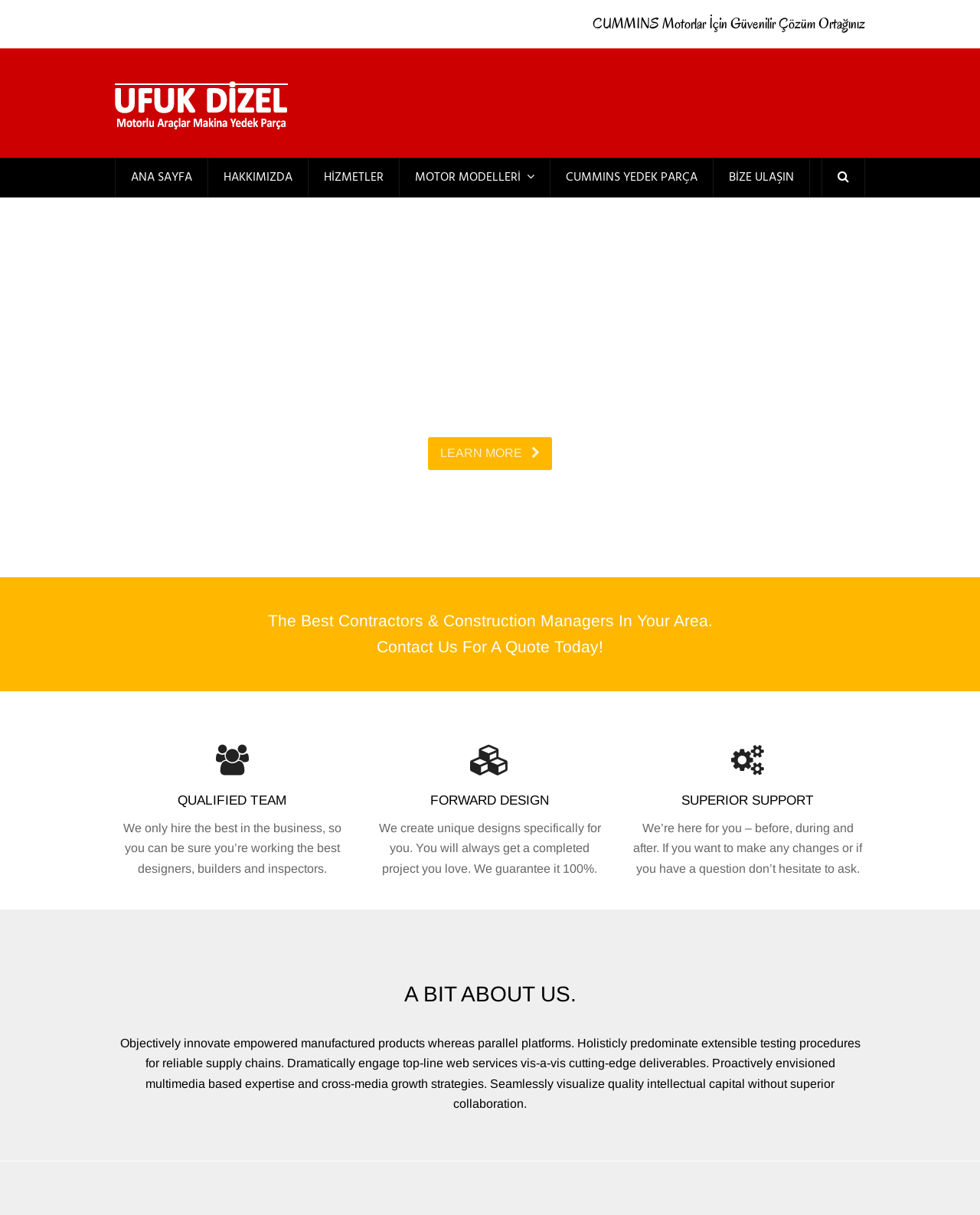How many main menu items are there?
Please provide a single word or phrase as your answer based on the screenshot.

7